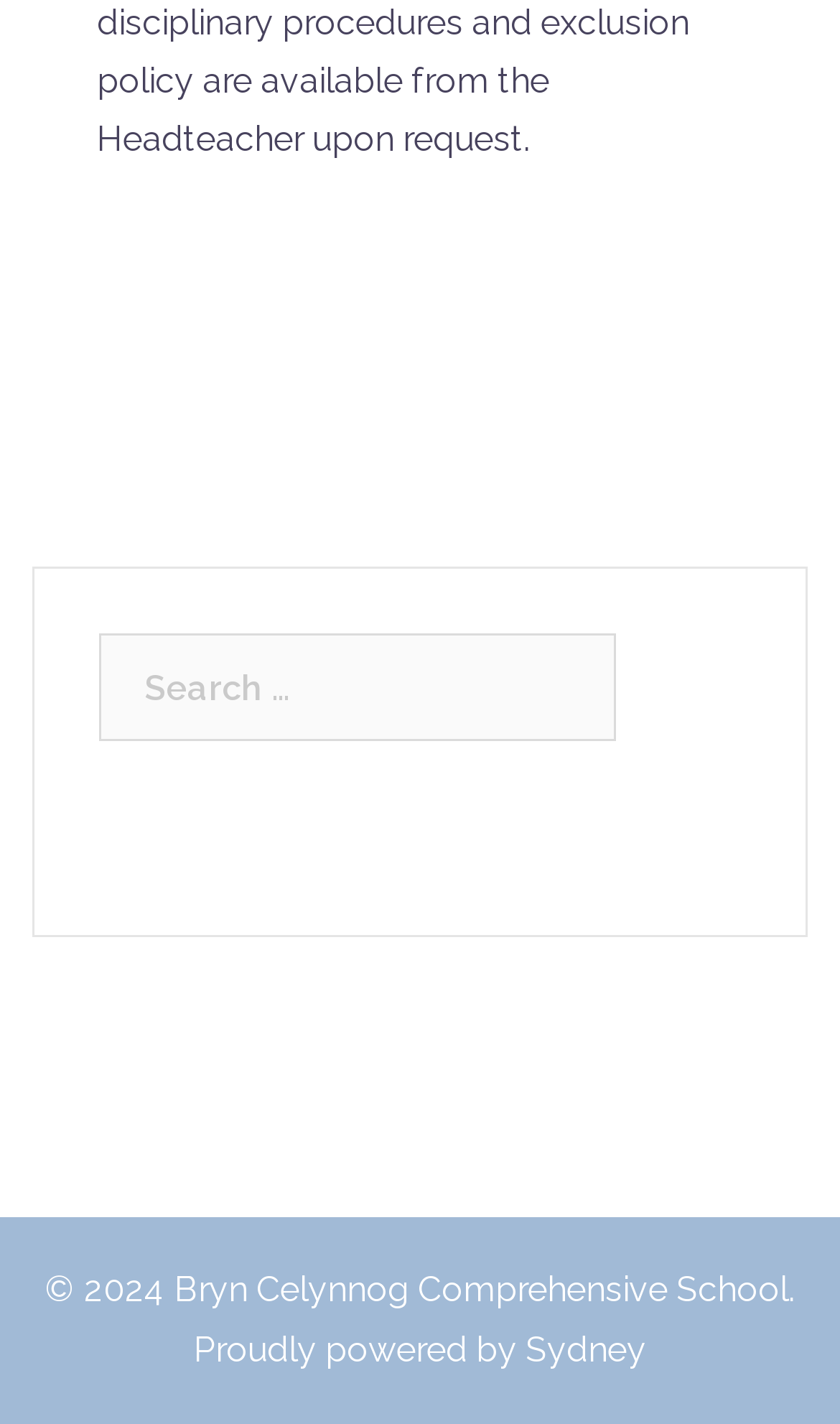Given the element description: "Sydney", predict the bounding box coordinates of the UI element it refers to, using four float numbers between 0 and 1, i.e., [left, top, right, bottom].

[0.626, 0.933, 0.769, 0.962]